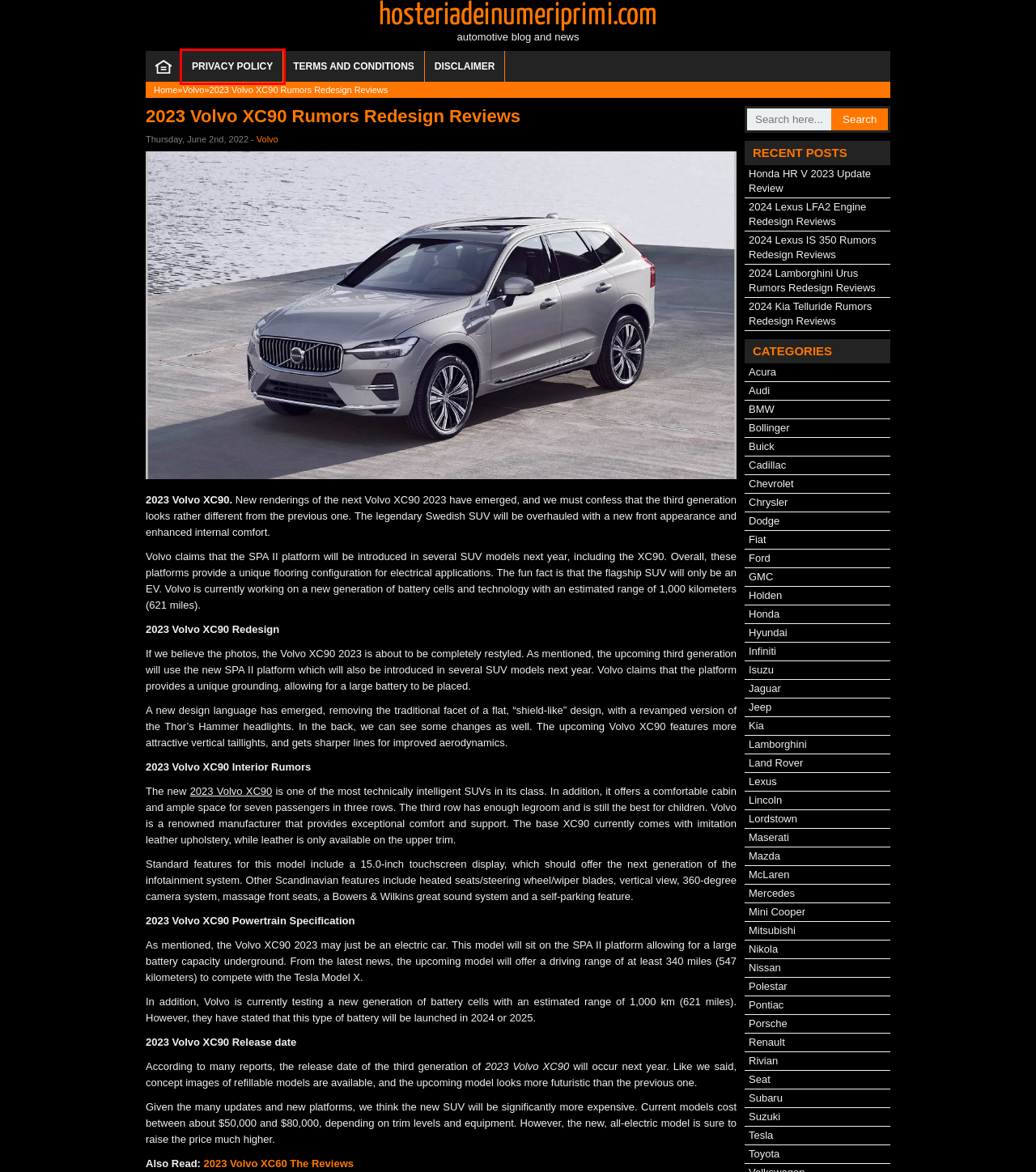Look at the screenshot of a webpage with a red bounding box and select the webpage description that best corresponds to the new page after clicking the element in the red box. Here are the options:
A. Mazda - hosteriadeinumeriprimi.com
B. Honda - hosteriadeinumeriprimi.com
C. Mitsubishi - hosteriadeinumeriprimi.com
D. Pontiac - hosteriadeinumeriprimi.com
E. Chrysler - hosteriadeinumeriprimi.com
F. Porsche - hosteriadeinumeriprimi.com
G. Privacy Policy - hosteriadeinumeriprimi.com
H. Subaru - hosteriadeinumeriprimi.com

G